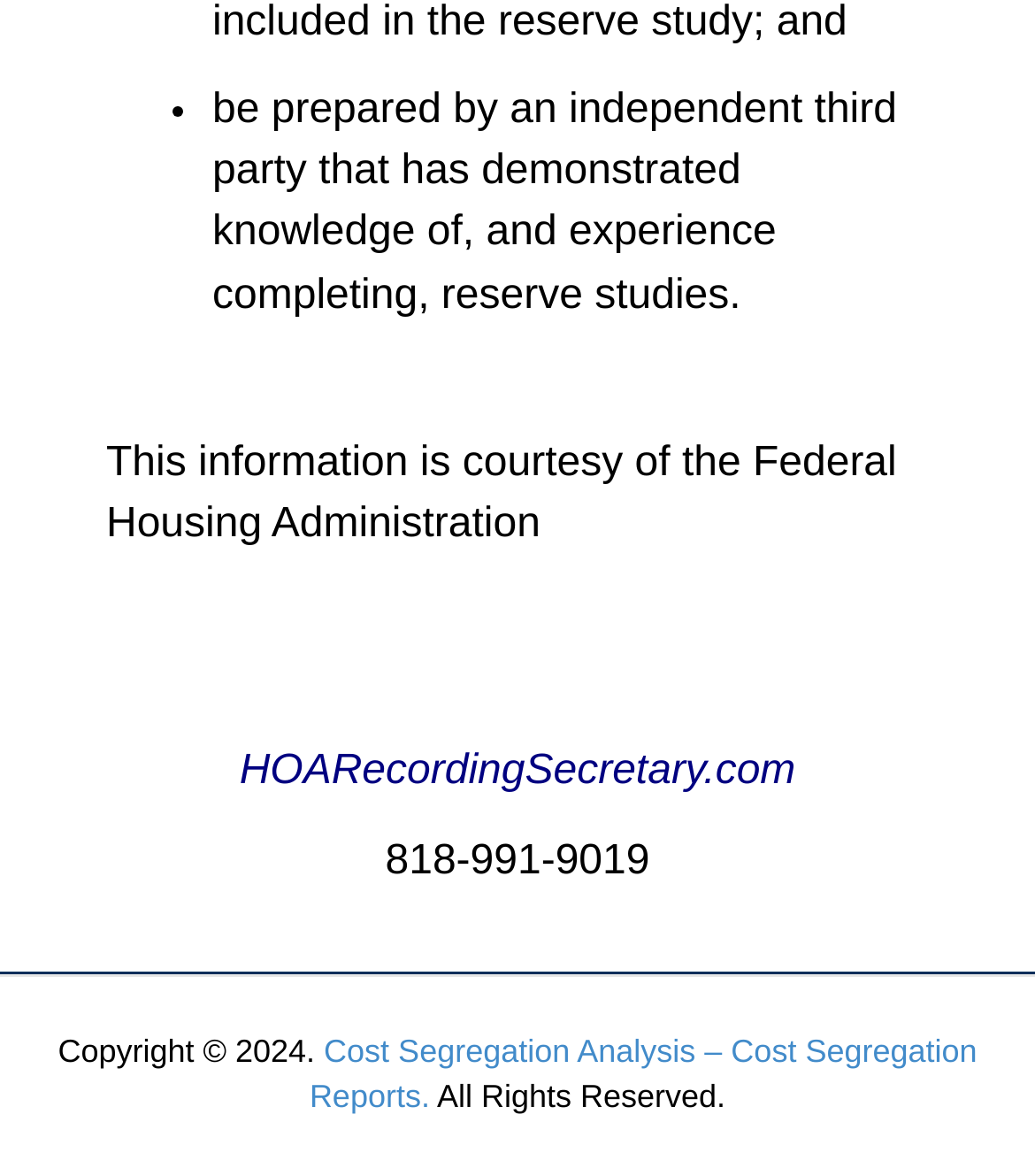What is the phone number on the webpage?
Using the visual information from the image, give a one-word or short-phrase answer.

818-991-9019